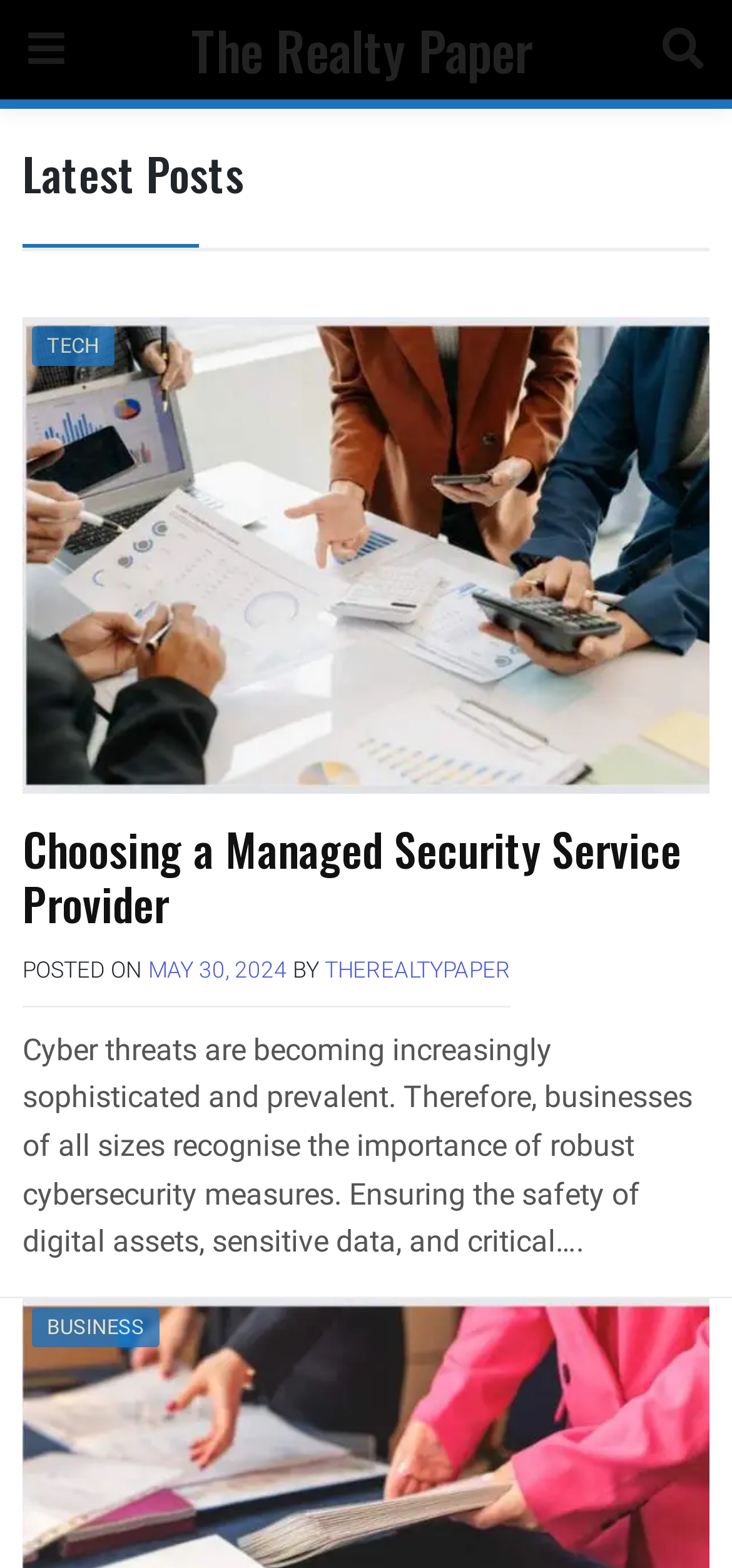Identify the bounding box coordinates for the region to click in order to carry out this instruction: "Read the article about choosing a managed security service provider". Provide the coordinates using four float numbers between 0 and 1, formatted as [left, top, right, bottom].

[0.031, 0.524, 0.969, 0.593]